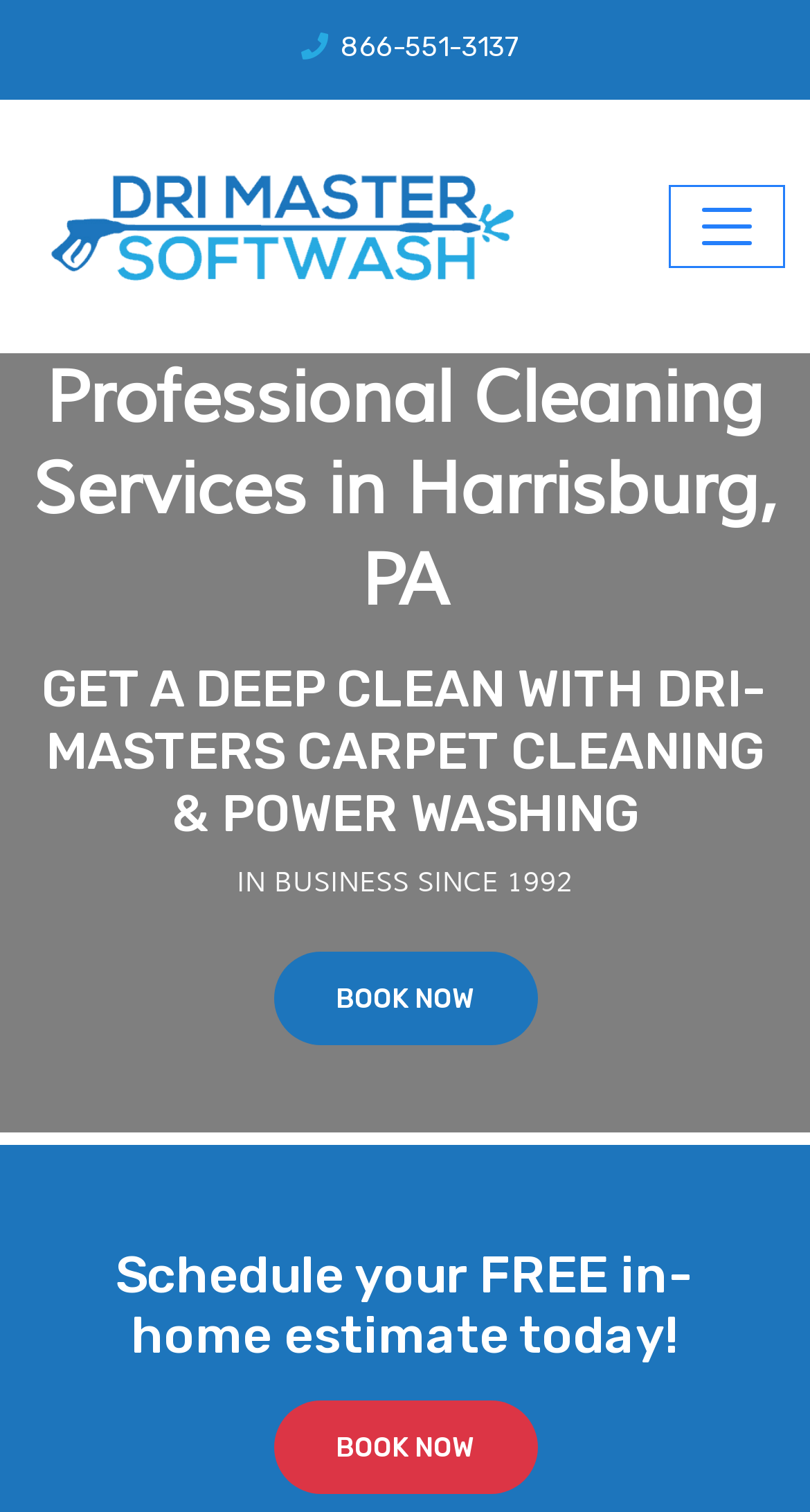What is the text of the webpage's headline?

Professional Cleaning Services in Harrisburg, PA